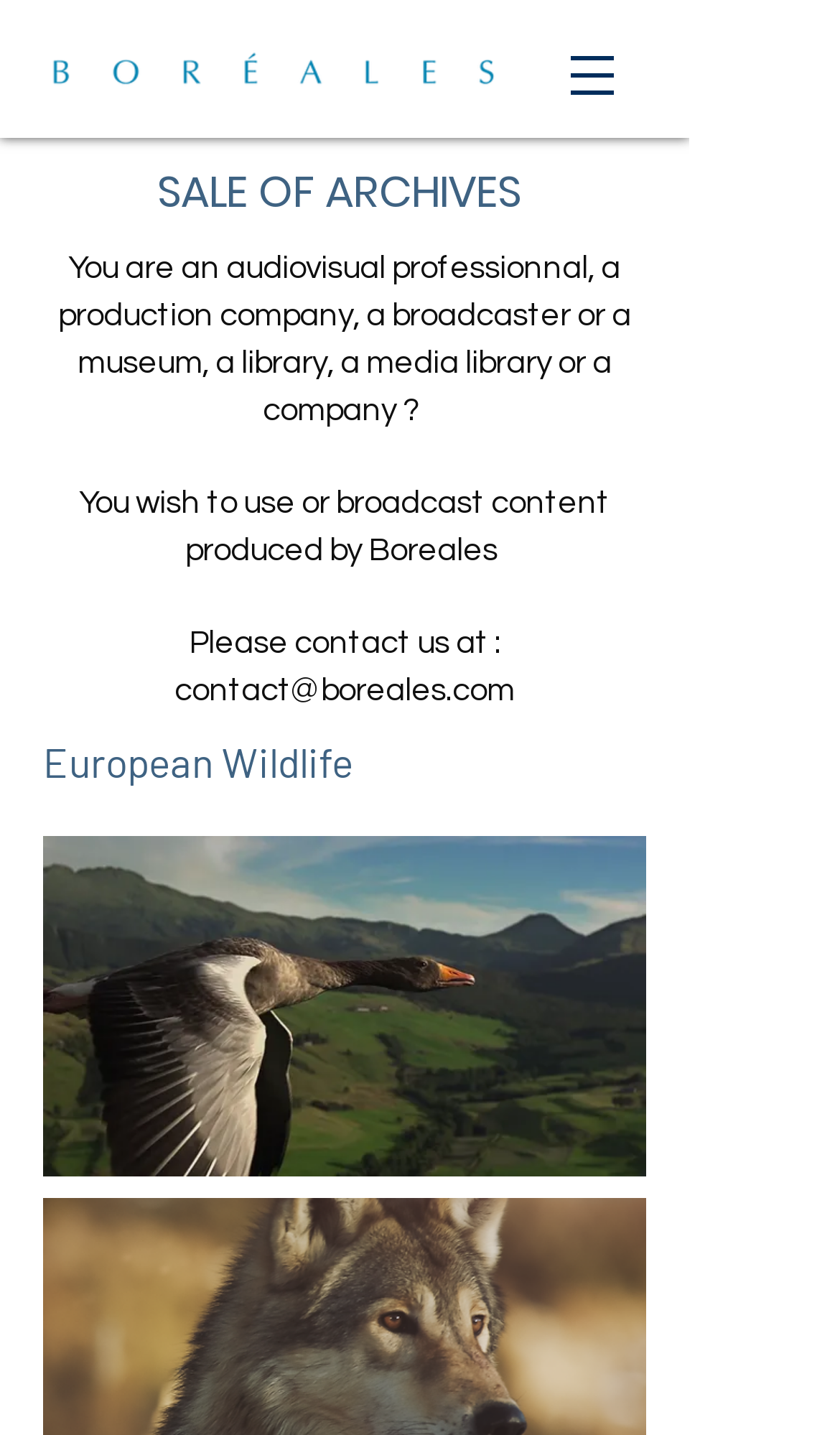What is the purpose of the archives of Boreales?
Give a detailed explanation using the information visible in the image.

I found the purpose by looking at the text that says 'You wish to use or broadcast content produced by Boreales' and noticing that it is describing the purpose of the archives of Boreales.